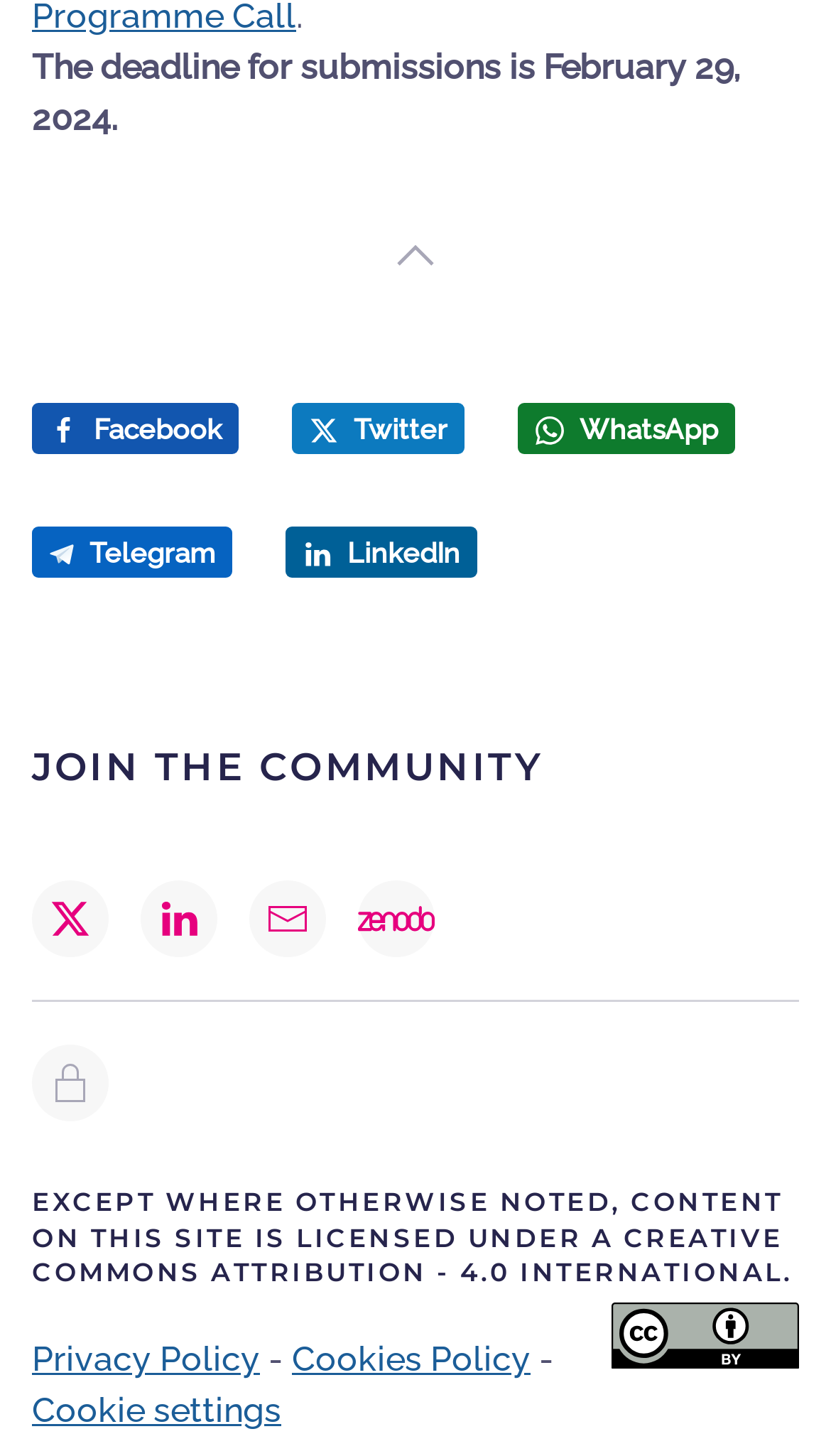Please provide the bounding box coordinate of the region that matches the element description: aria-label="Back to top". Coordinates should be in the format (top-left x, top-left y, bottom-right x, bottom-right y) and all values should be between 0 and 1.

[0.464, 0.162, 0.536, 0.191]